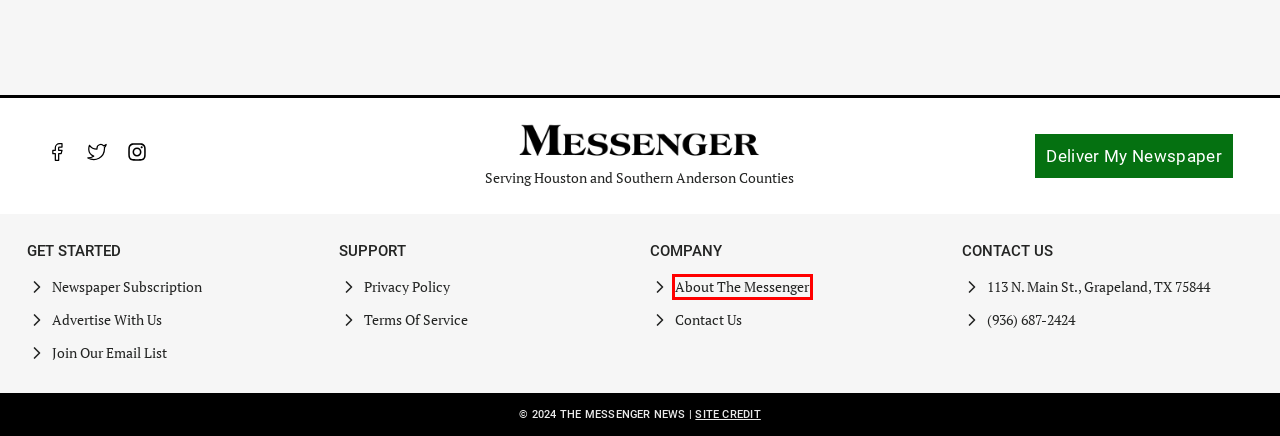Evaluate the webpage screenshot and identify the element within the red bounding box. Select the webpage description that best fits the new webpage after clicking the highlighted element. Here are the candidates:
A. Newspaper Subscription - The Messenger News
B. Local Weather - The Messenger News
C. News Archives - The Messenger News
D. Email List - The Messenger News
E. Advertise With Us - The Messenger News
F. Privacy Policy - The Messenger News
G. Messenger – Serving Houston and Southern Anderson Counties
H. About The Messenger - The Messenger News

H